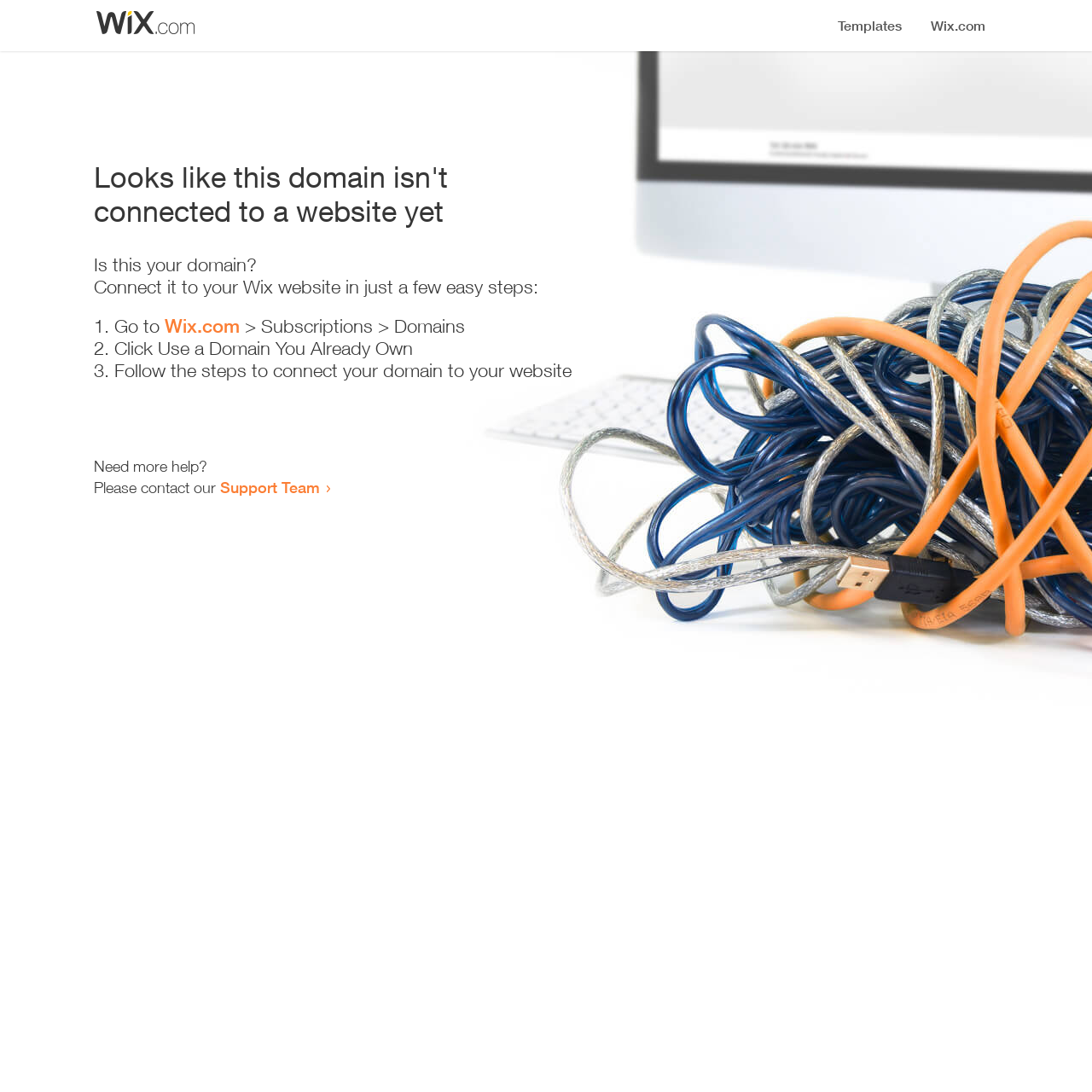What is the current status of the domain?
Your answer should be a single word or phrase derived from the screenshot.

Not connected to a website